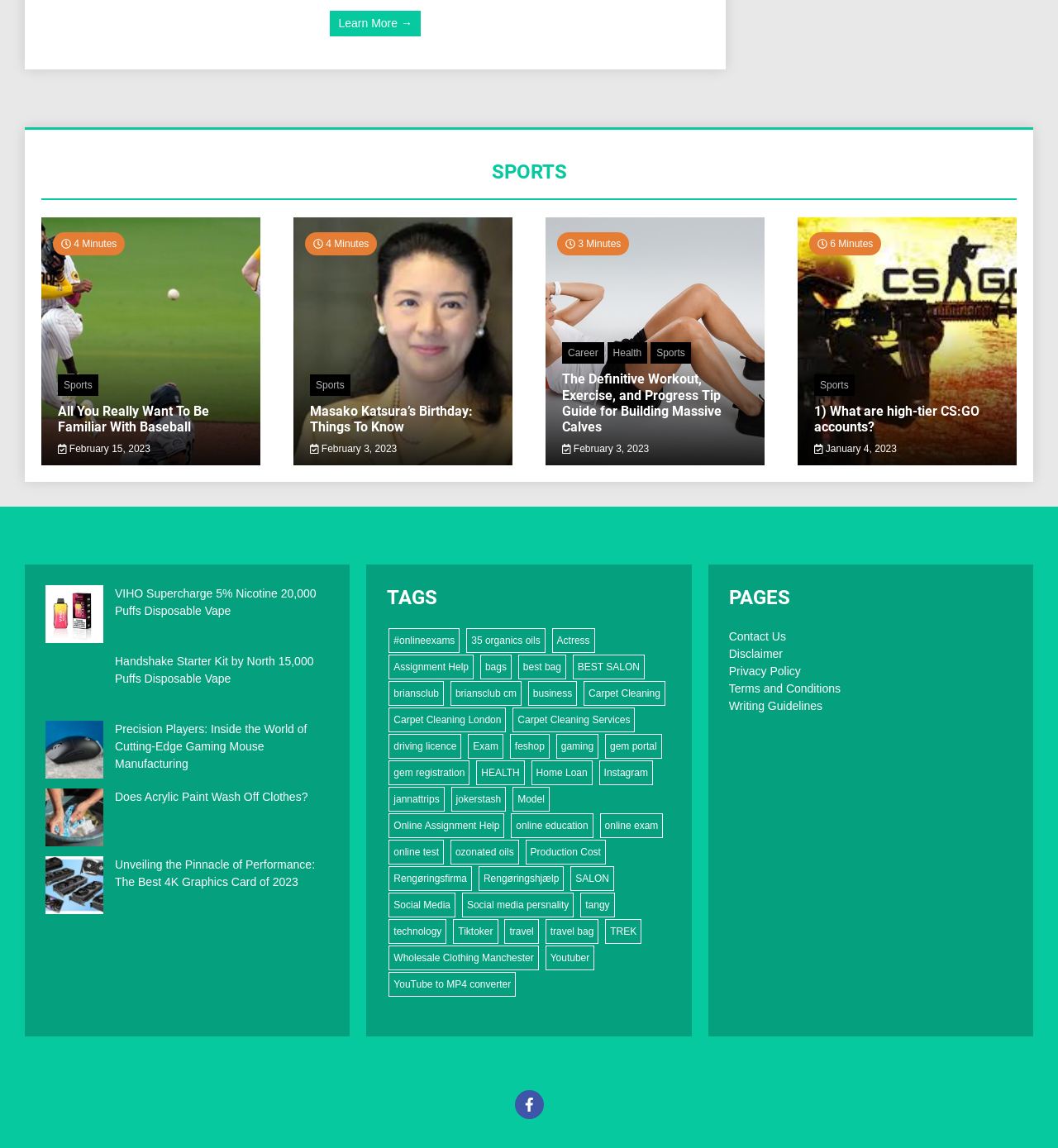Please identify the bounding box coordinates of the area I need to click to accomplish the following instruction: "Explore '#onlineexams'".

[0.367, 0.547, 0.435, 0.569]